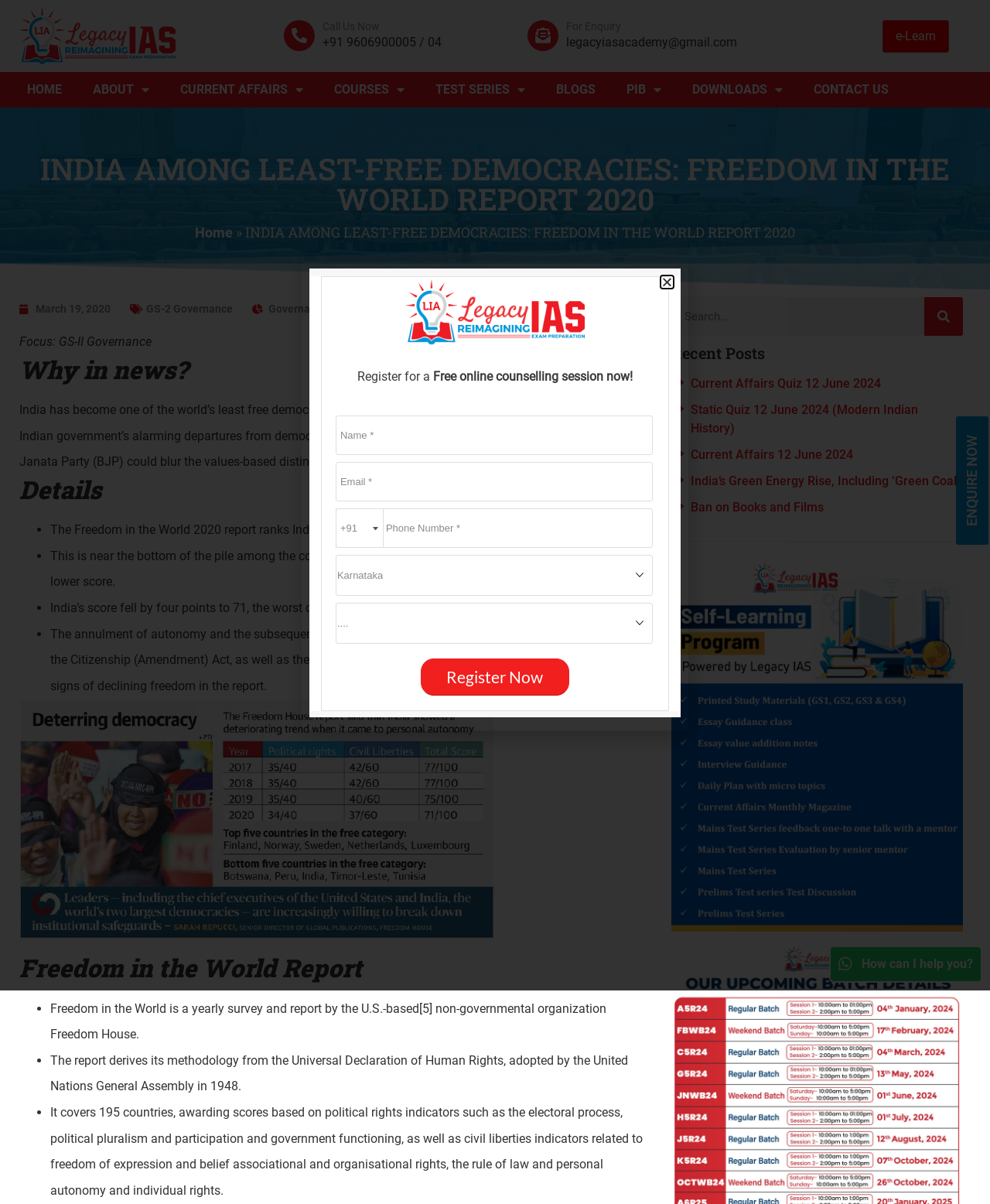Extract the main heading from the webpage content.

INDIA AMONG LEAST-FREE DEMOCRACIES: FREEDOM IN THE WORLD REPORT 2020